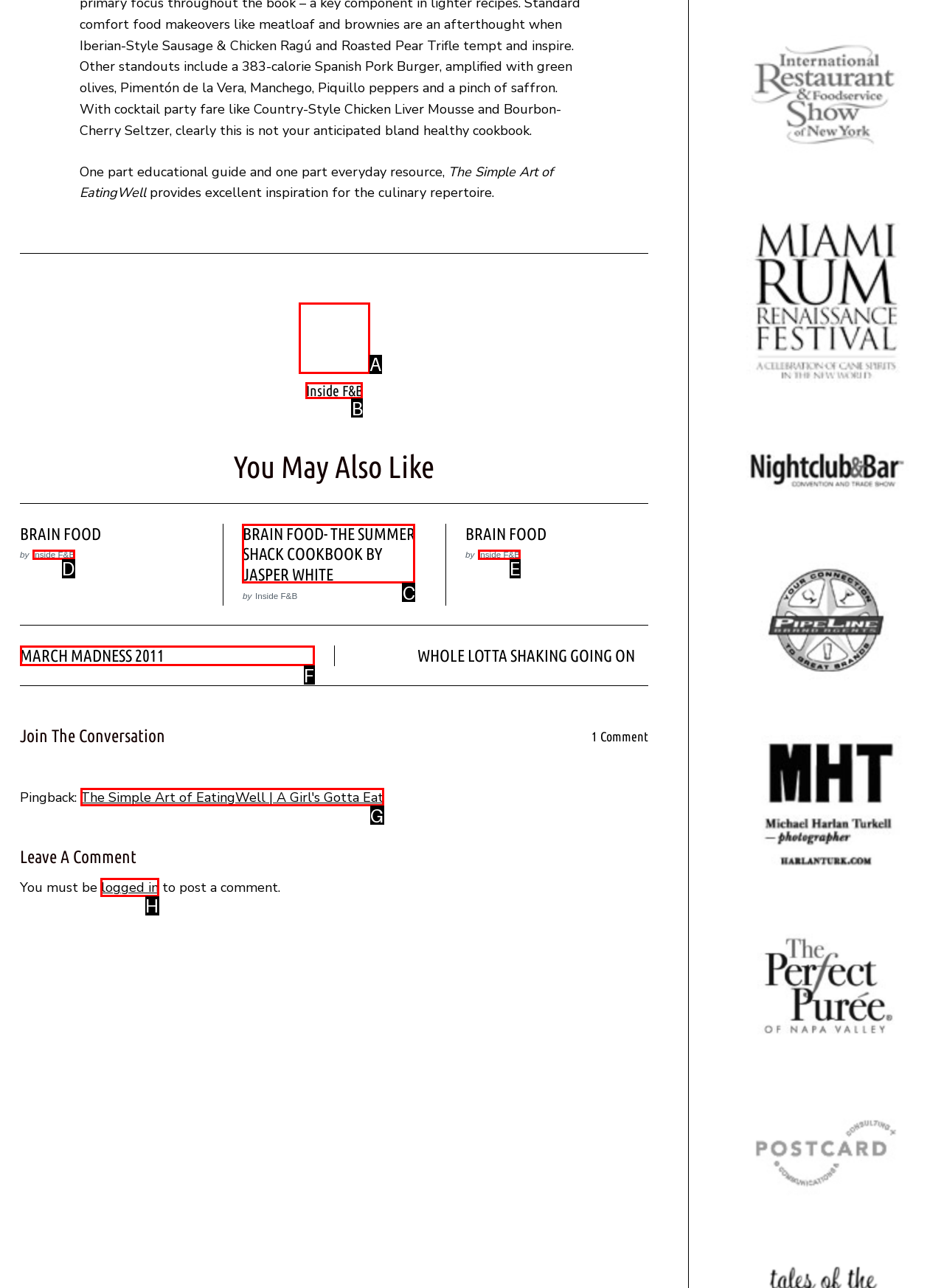Select the HTML element that needs to be clicked to carry out the task: Click on 'logged in'
Provide the letter of the correct option.

H